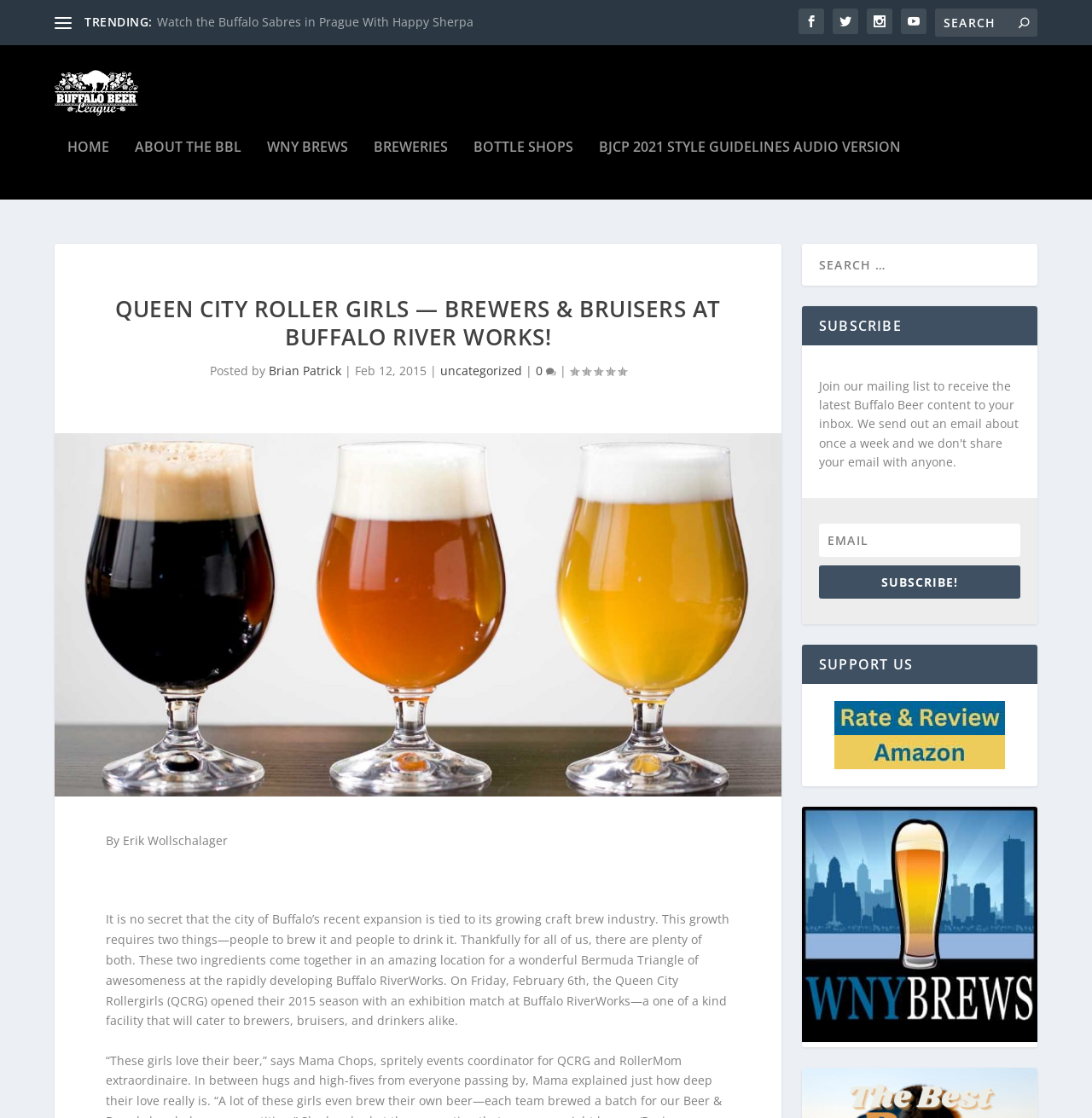What is the date of the event mentioned in the article?
We need a detailed and exhaustive answer to the question. Please elaborate.

I found the date of the event by reading the text which mentions the date as 'Friday, February 6th'.